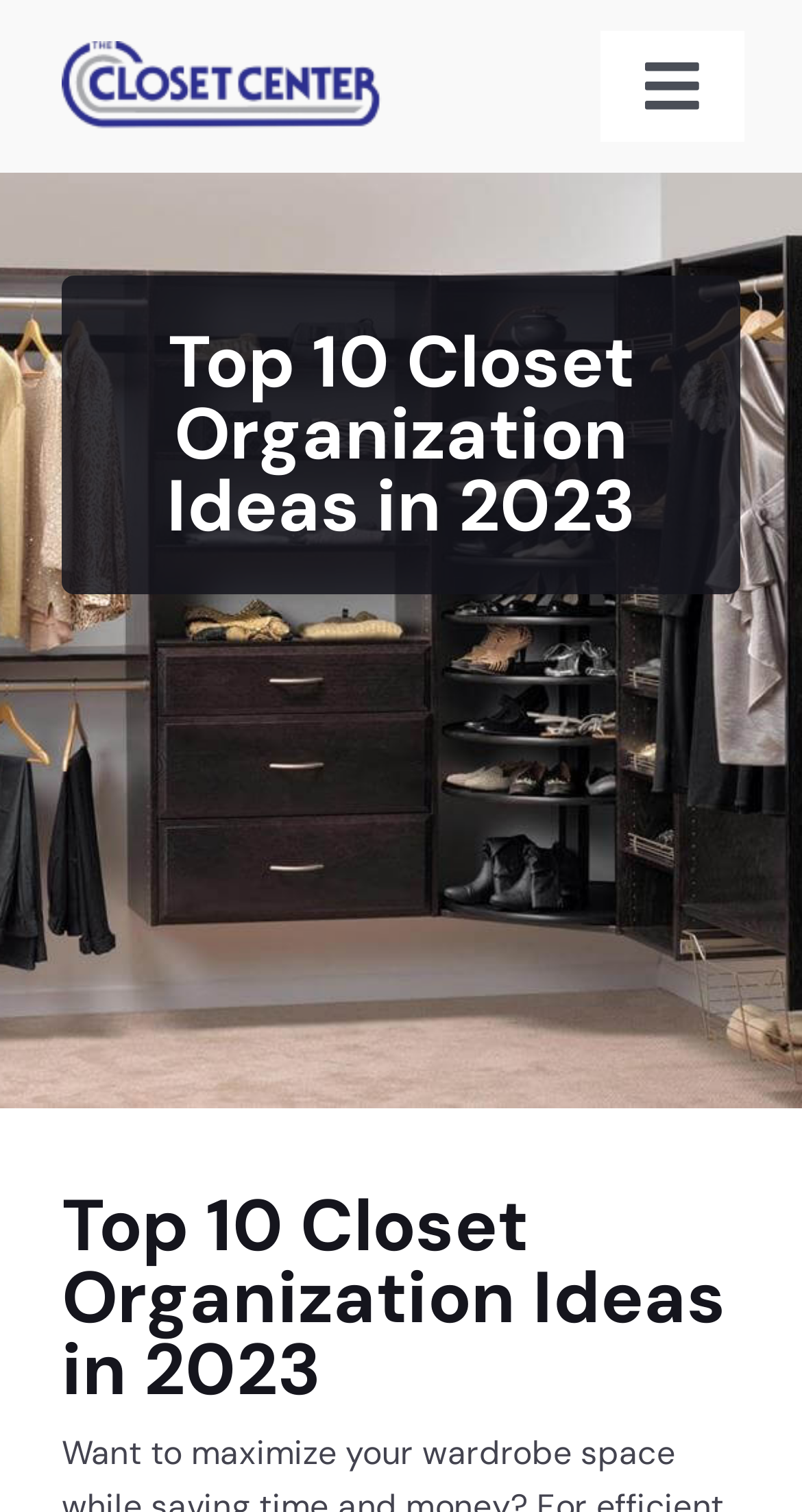Determine the bounding box coordinates of the UI element described by: "About Us".

[0.0, 0.184, 1.0, 0.272]